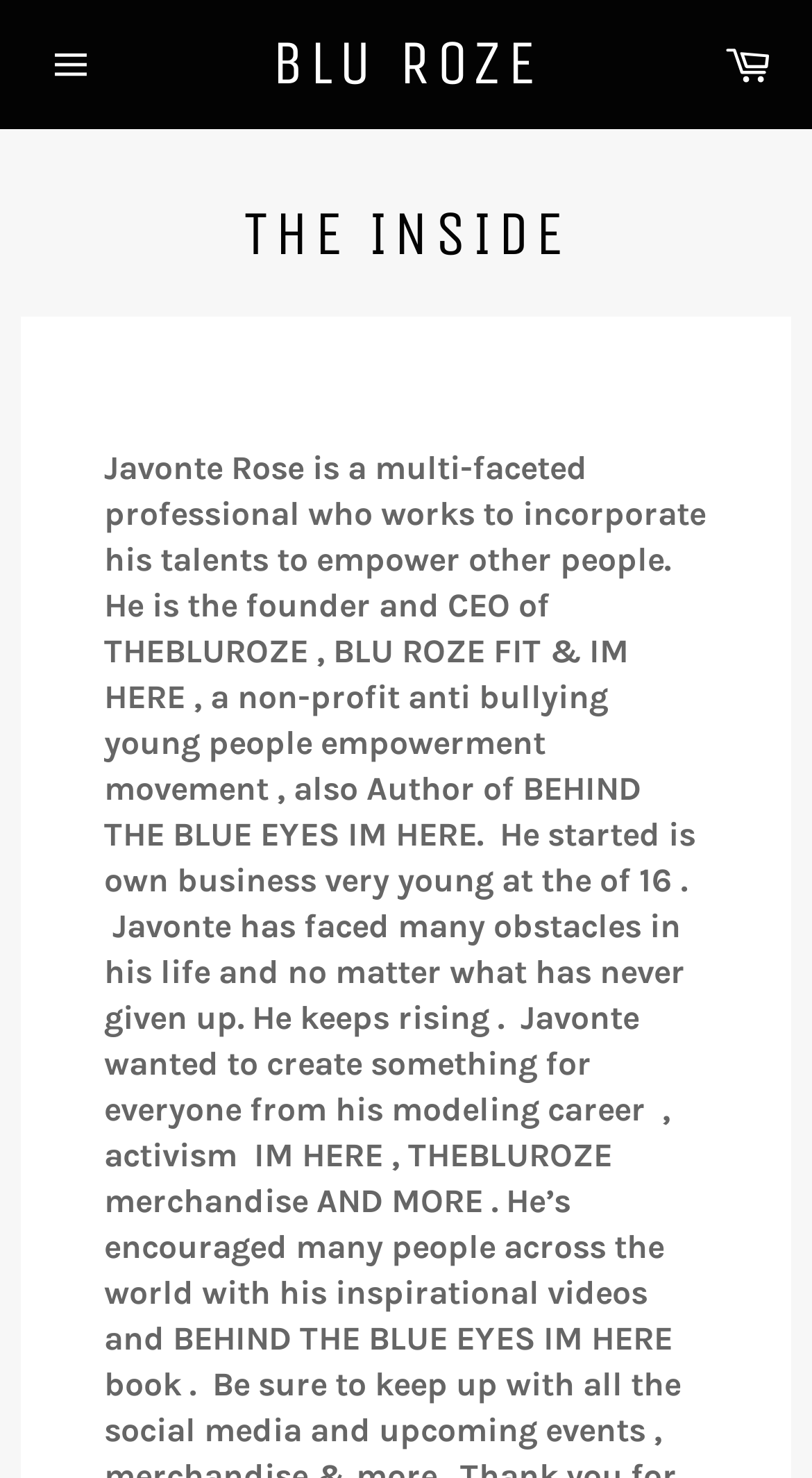Determine the bounding box for the UI element described here: "Cart".

[0.867, 0.014, 0.974, 0.073]